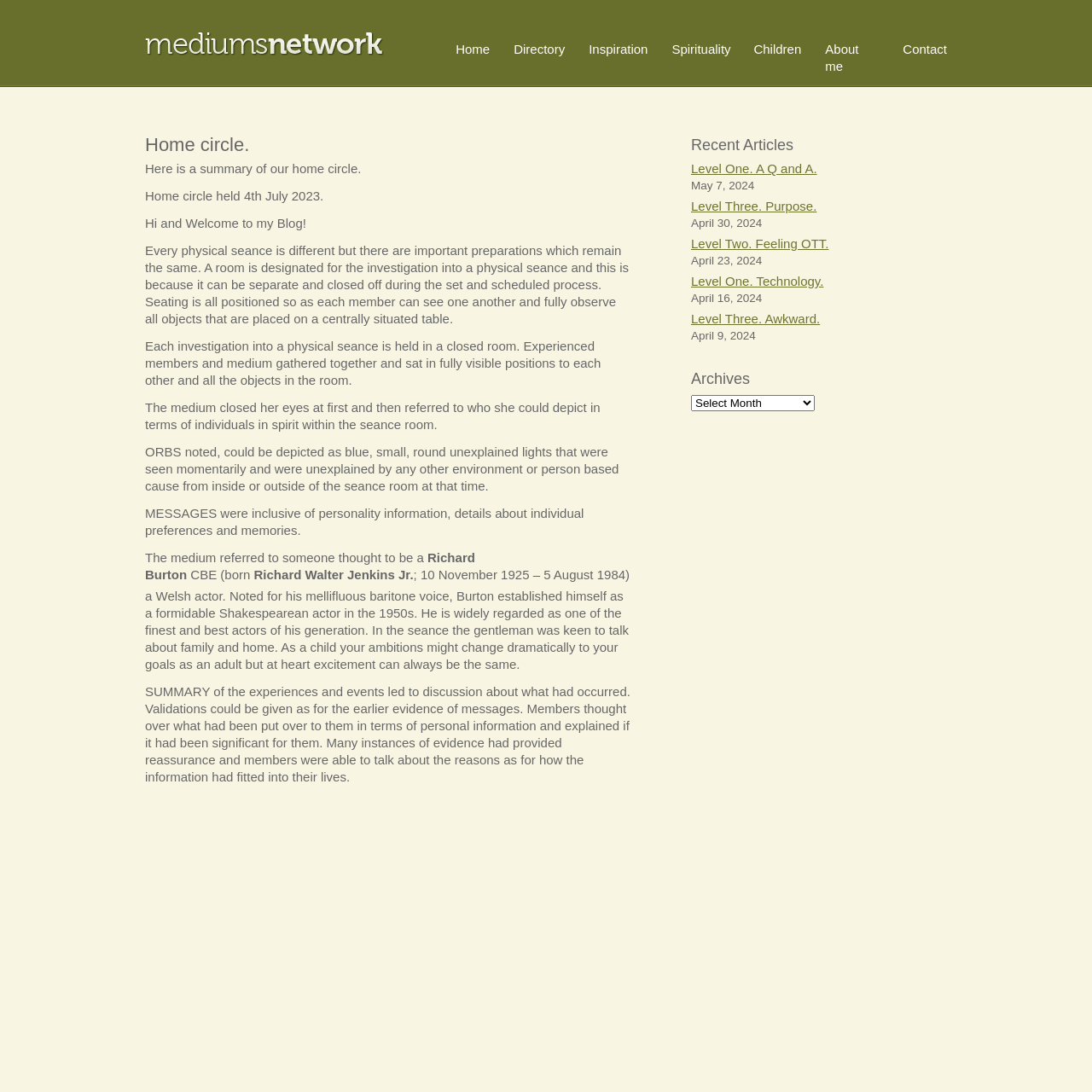Illustrate the webpage's structure and main components comprehensively.

The webpage is a blog about a home circle, which appears to be a spiritual or paranormal investigation group. At the top of the page, there is a heading that reads "Mediums Network" and a link to the "Home" page. Below this, there are several links to different sections of the website, including "Directory", "Inspiration", "Spirituality", "Children", "About me", and "Contact".

The main content of the page is a series of paragraphs that describe a physical séance held on July 4th, 2023. The text explains the preparations and procedures for the séance, including the seating arrangement and the role of the medium. The medium is said to have referred to individuals in spirit and provided messages, including personality information and details about individual preferences and memories.

The text also mentions the appearance of orbs, which are described as small, round, unexplained lights that were seen momentarily. Additionally, the medium is said to have referred to a person thought to be Richard Burton, a Welsh actor, who was born in 1925 and died in 1984. The text provides some biographical information about Burton and notes that he was keen to talk about family and home during the séance.

Further down the page, there is a section headed "Recent Articles" that lists several links to recent blog posts, including "Level One. A Q and A", "Level Three. Purpose", and "Level Two. Feeling OTT". Each of these links is accompanied by a date, ranging from April 9, 2024, to May 7, 2024.

Finally, there is a heading that reads "Archives" and a combobox that appears to allow users to select from a list of archived blog posts.